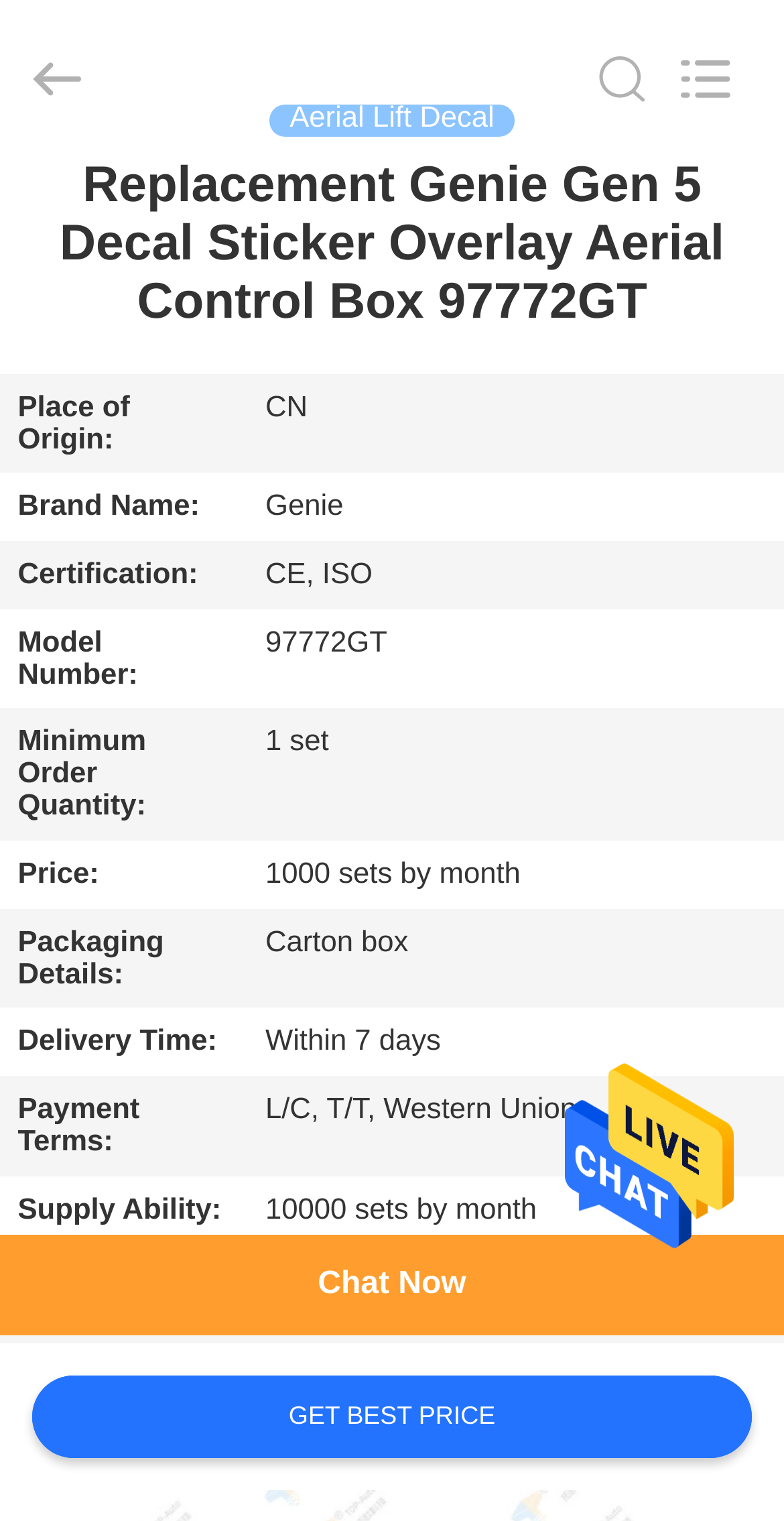Determine the main headline from the webpage and extract its text.

Replacement Genie Gen 5 Decal Sticker Overlay Aerial Control Box 97772GT